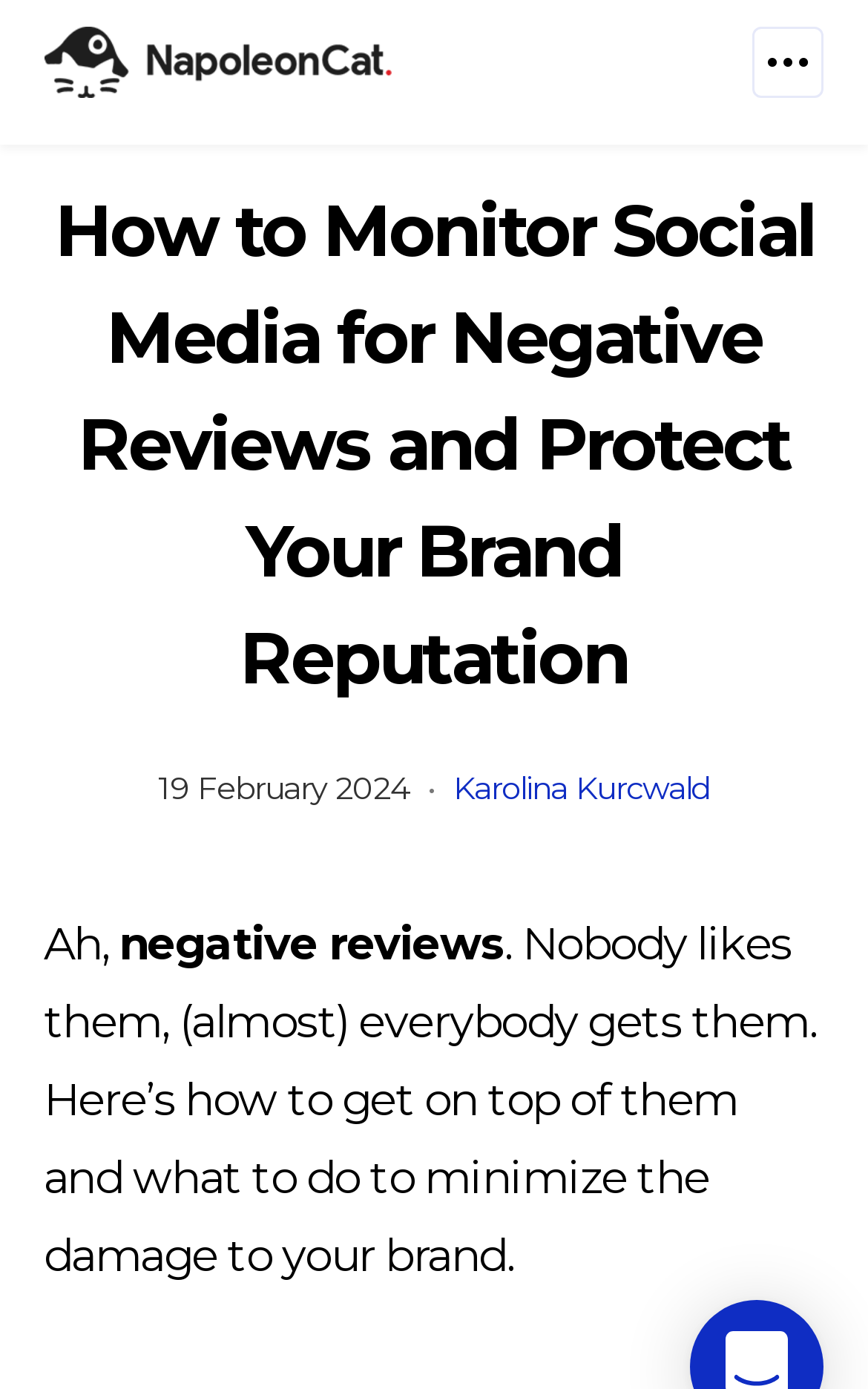Answer the question with a brief word or phrase:
What is the purpose of the webpage?

To help protect brand reputation